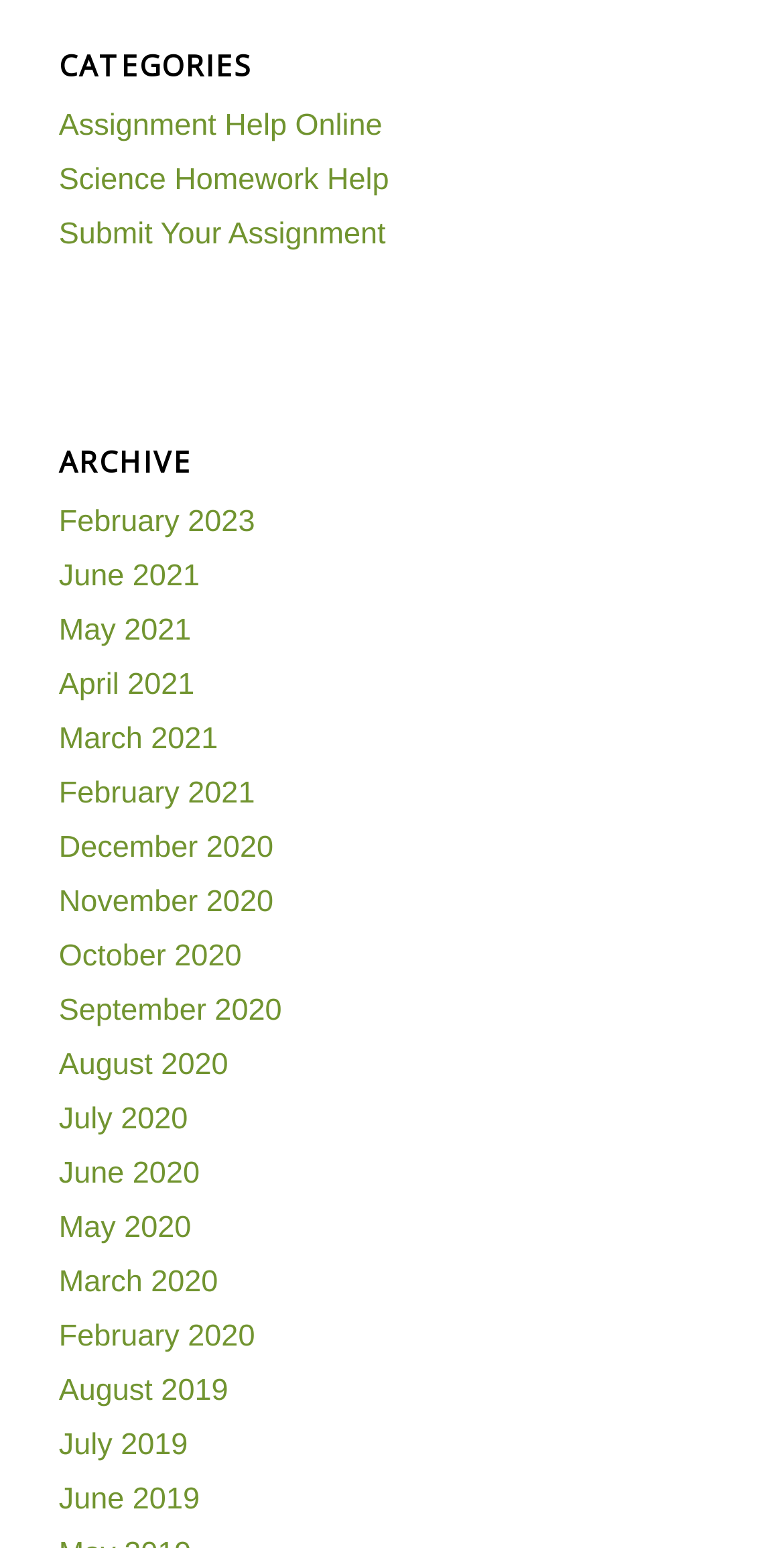Provide the bounding box coordinates of the HTML element this sentence describes: "February 2023". The bounding box coordinates consist of four float numbers between 0 and 1, i.e., [left, top, right, bottom].

[0.075, 0.326, 0.325, 0.348]